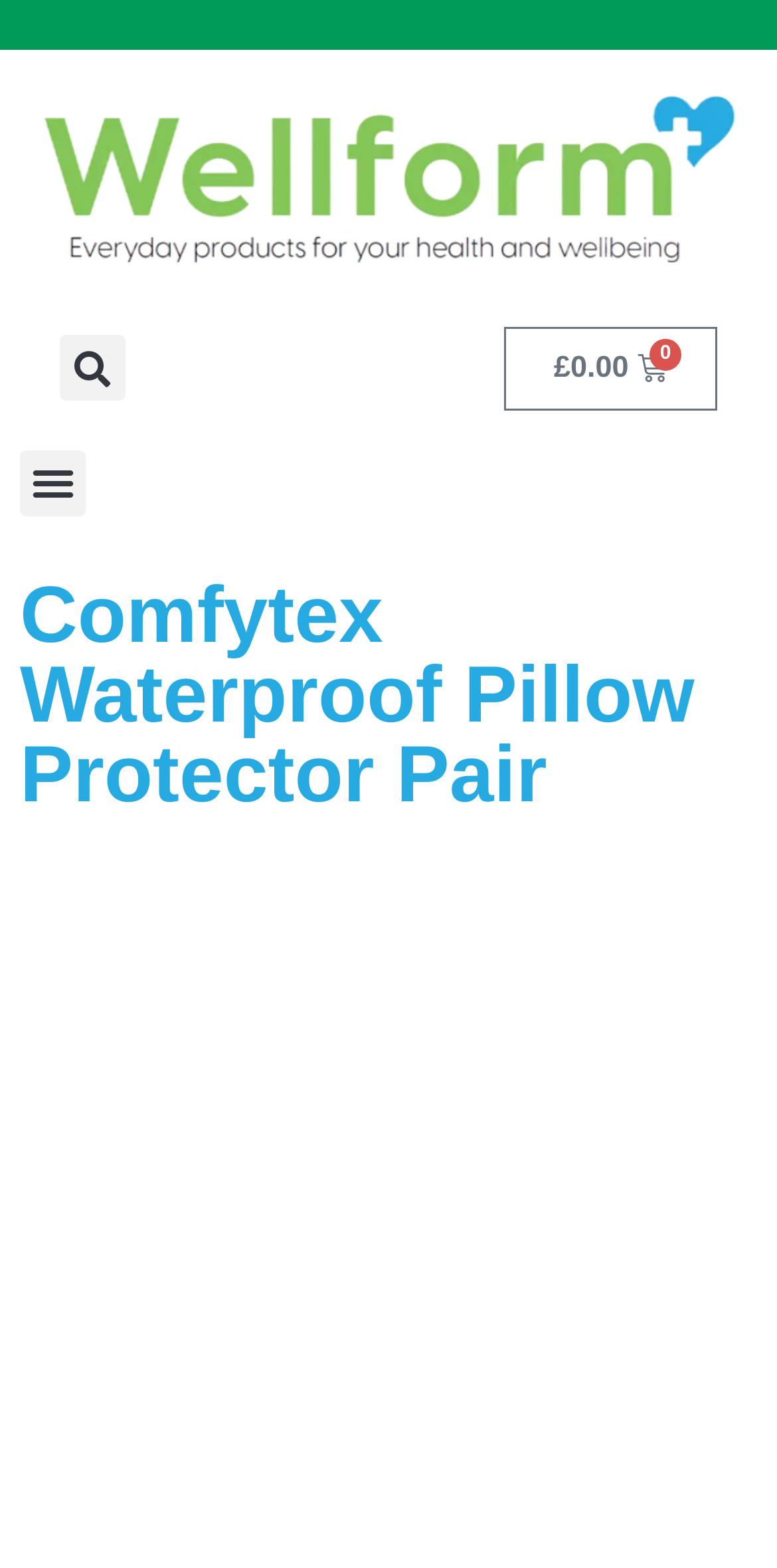Please give a succinct answer to the question in one word or phrase:
How much is in the cart?

£0.00